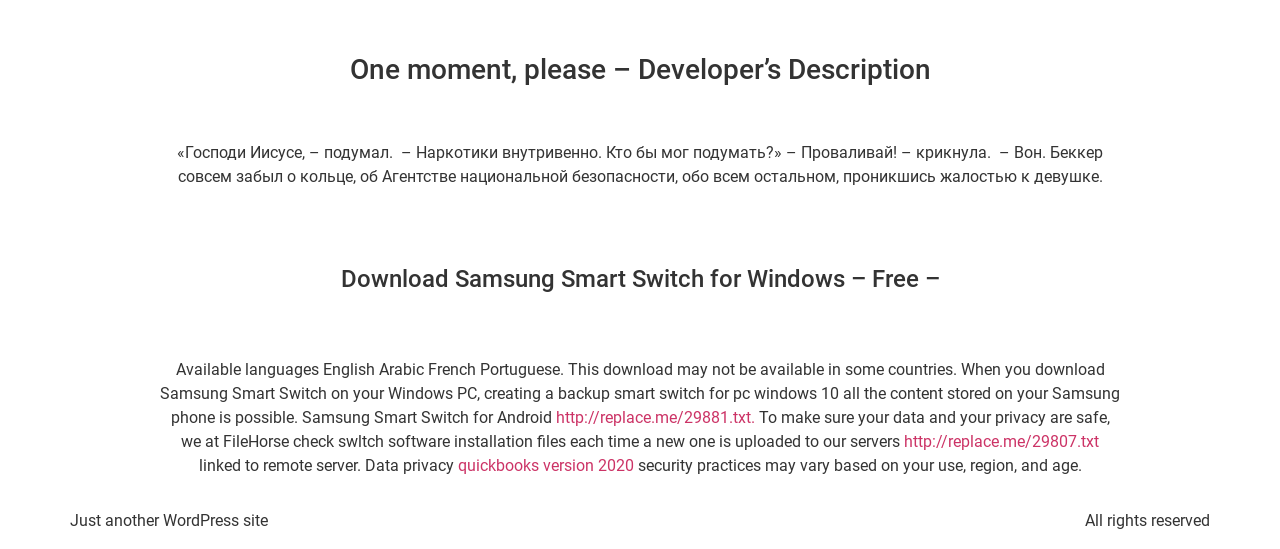What is the name of the website?
Examine the image and give a concise answer in one word or a short phrase.

Just another WordPress site